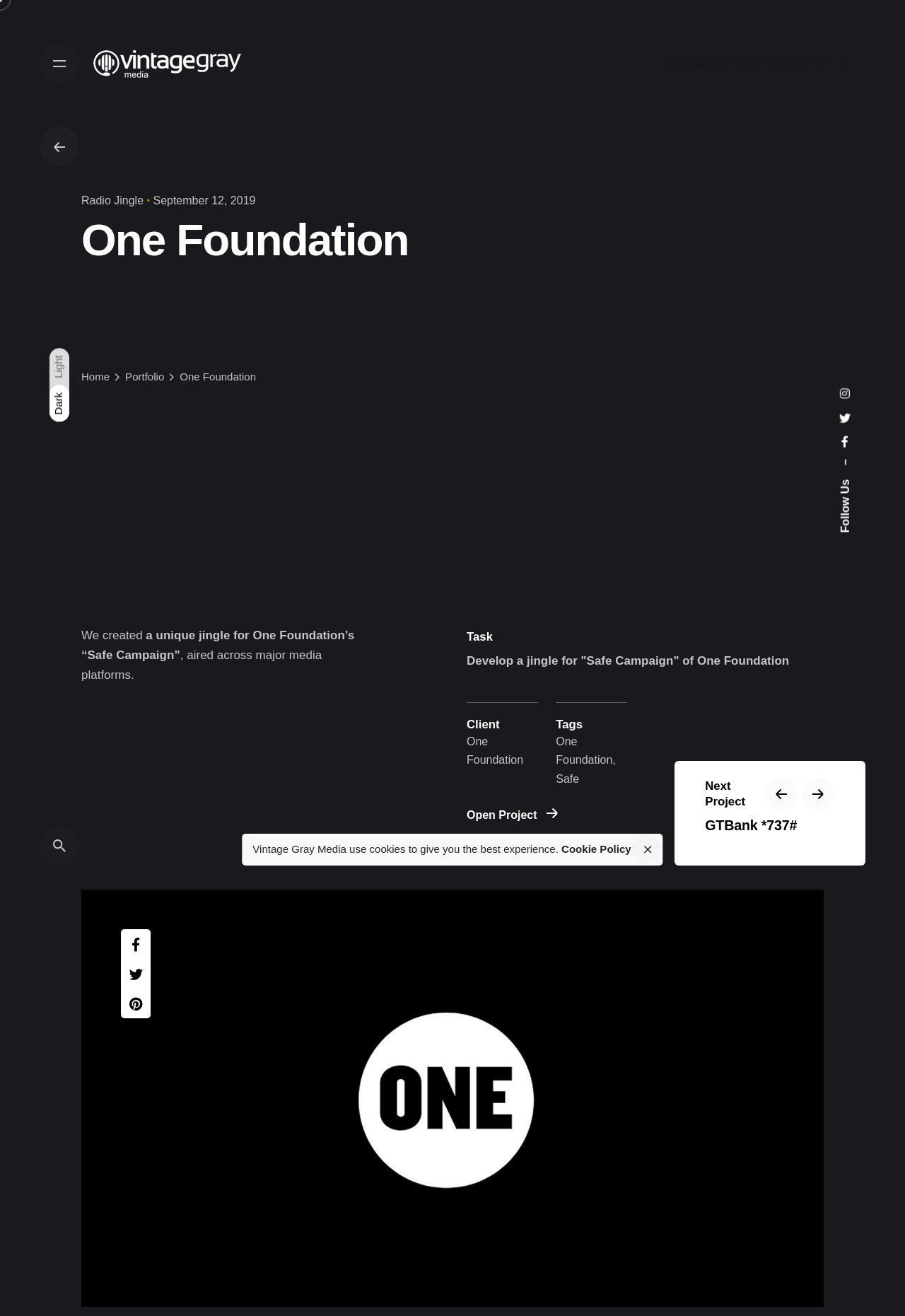Identify the coordinates of the bounding box for the element described below: "parent_node: Back". Return the coordinates as four float numbers between 0 and 1: [left, top, right, bottom].

[0.044, 0.096, 0.088, 0.126]